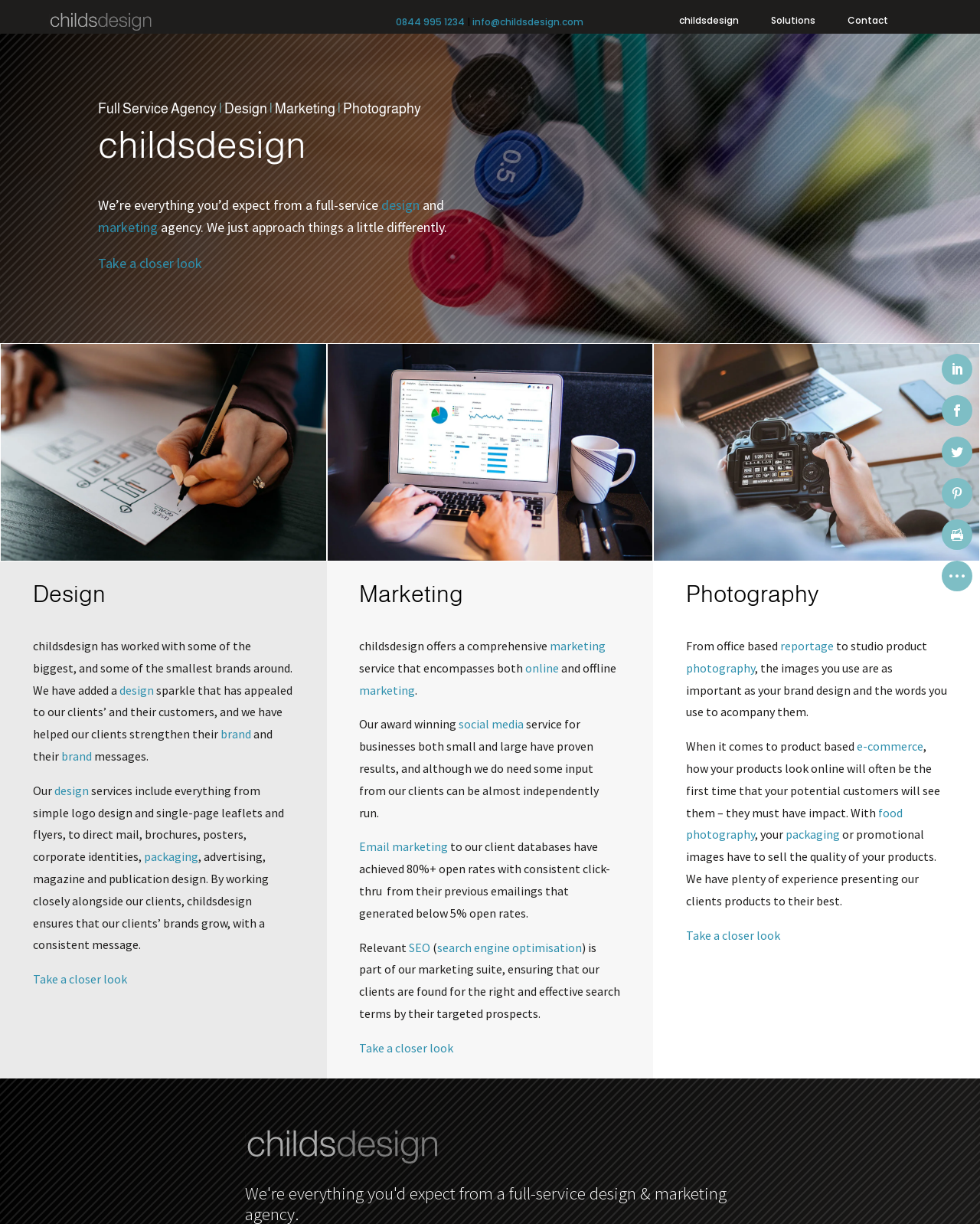What services does childsdesign offer?
Look at the image and construct a detailed response to the question.

The services offered by childsdesign are mentioned in the heading and also in the subheadings of the webpage, which are Design, Marketing, and Photography.